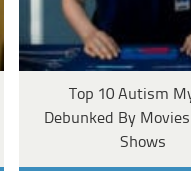What is the purpose of the article?
Answer the question with as much detail as possible.

The article's title and design suggest that its purpose is to clarify misconceptions surrounding autism as depicted in films and television, likely by debunking myths and providing accurate information.